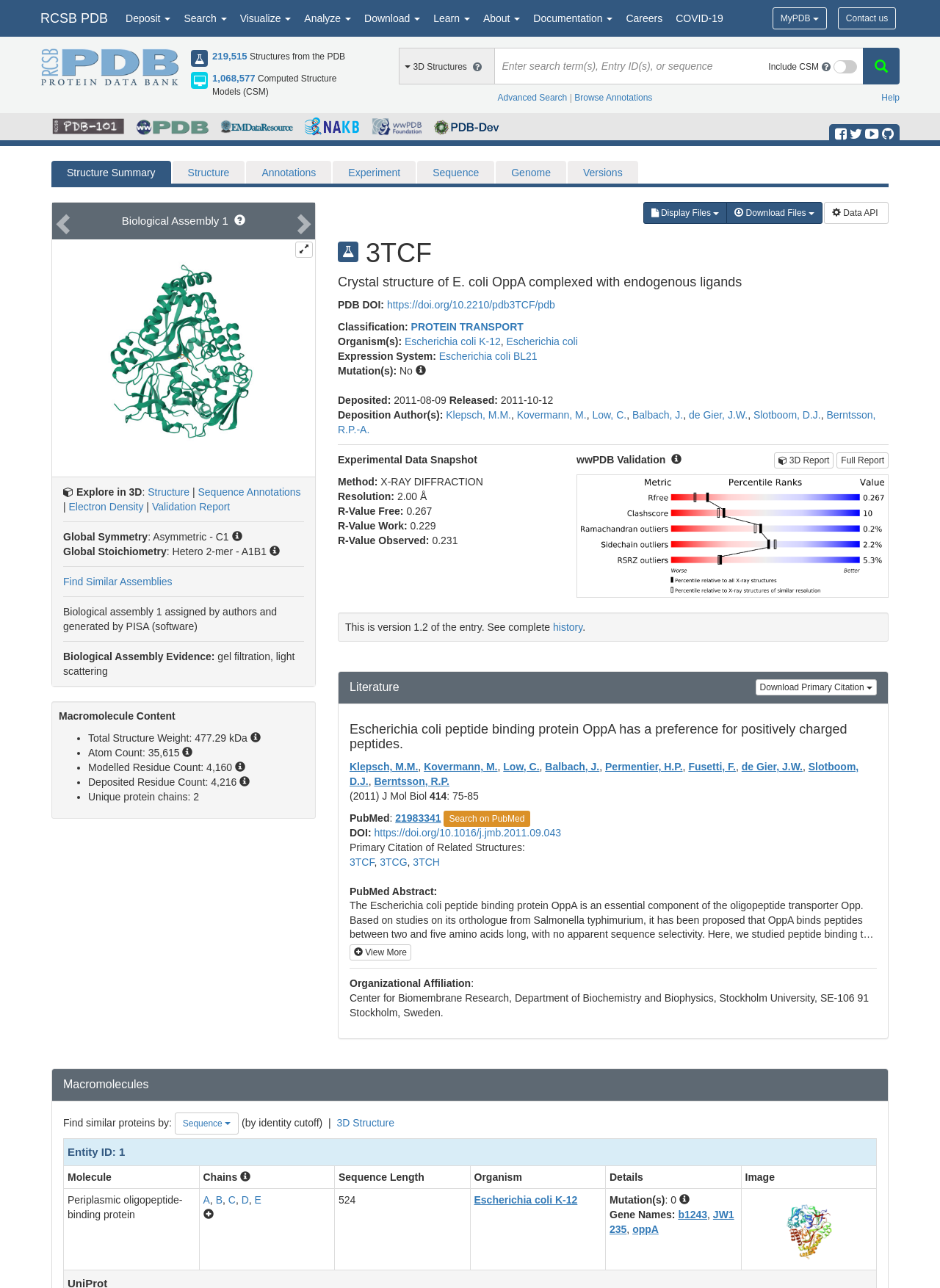Please identify the bounding box coordinates of the element that needs to be clicked to perform the following instruction: "Deposit a structure".

[0.127, 0.0, 0.189, 0.029]